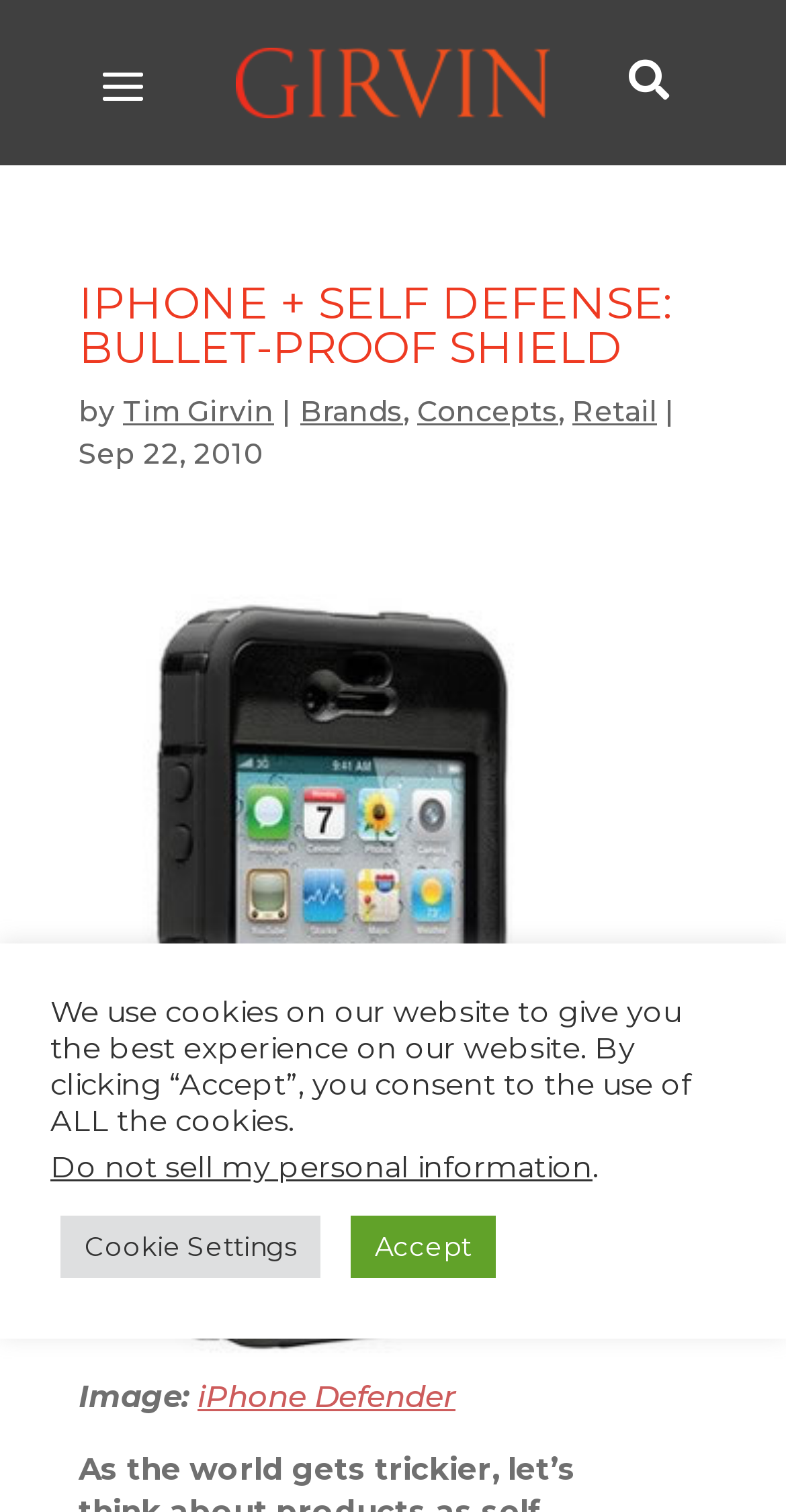Find the bounding box coordinates of the element to click in order to complete the given instruction: "Visit the Brands page."

[0.156, 0.26, 0.349, 0.284]